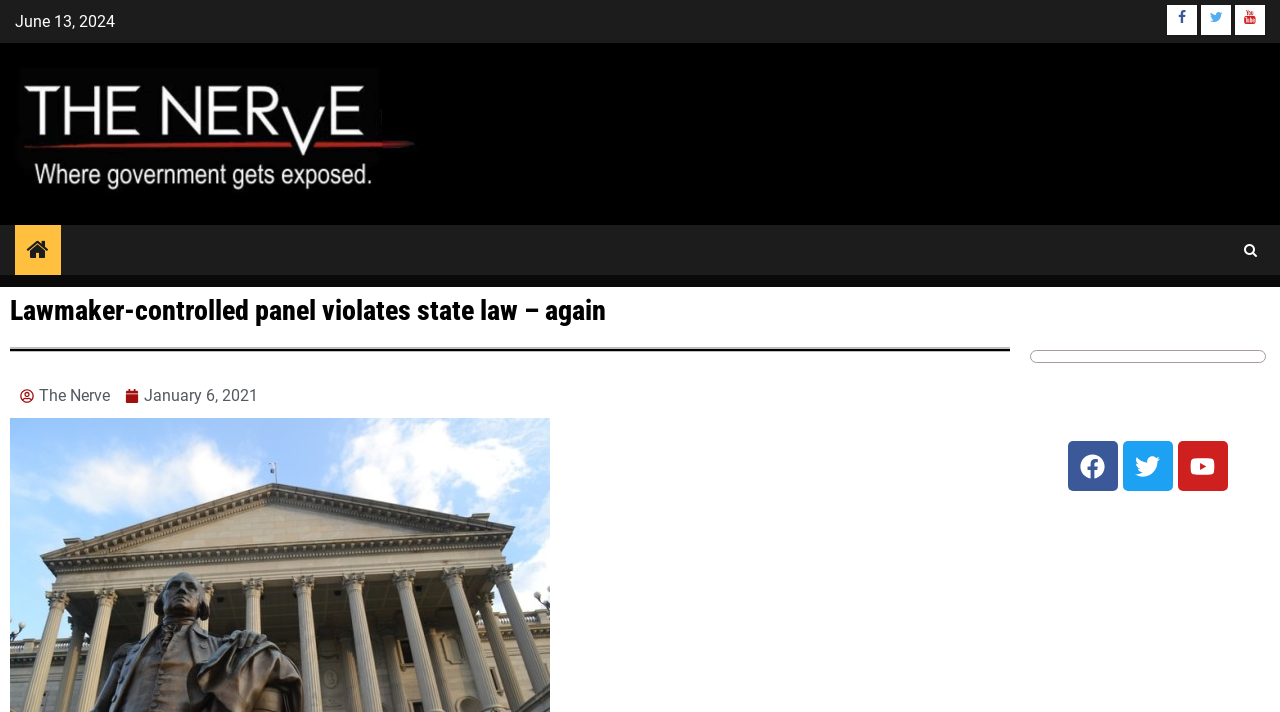Find the bounding box coordinates of the clickable region needed to perform the following instruction: "Go to The Nerve". The coordinates should be provided as four float numbers between 0 and 1, i.e., [left, top, right, bottom].

[0.016, 0.54, 0.086, 0.573]